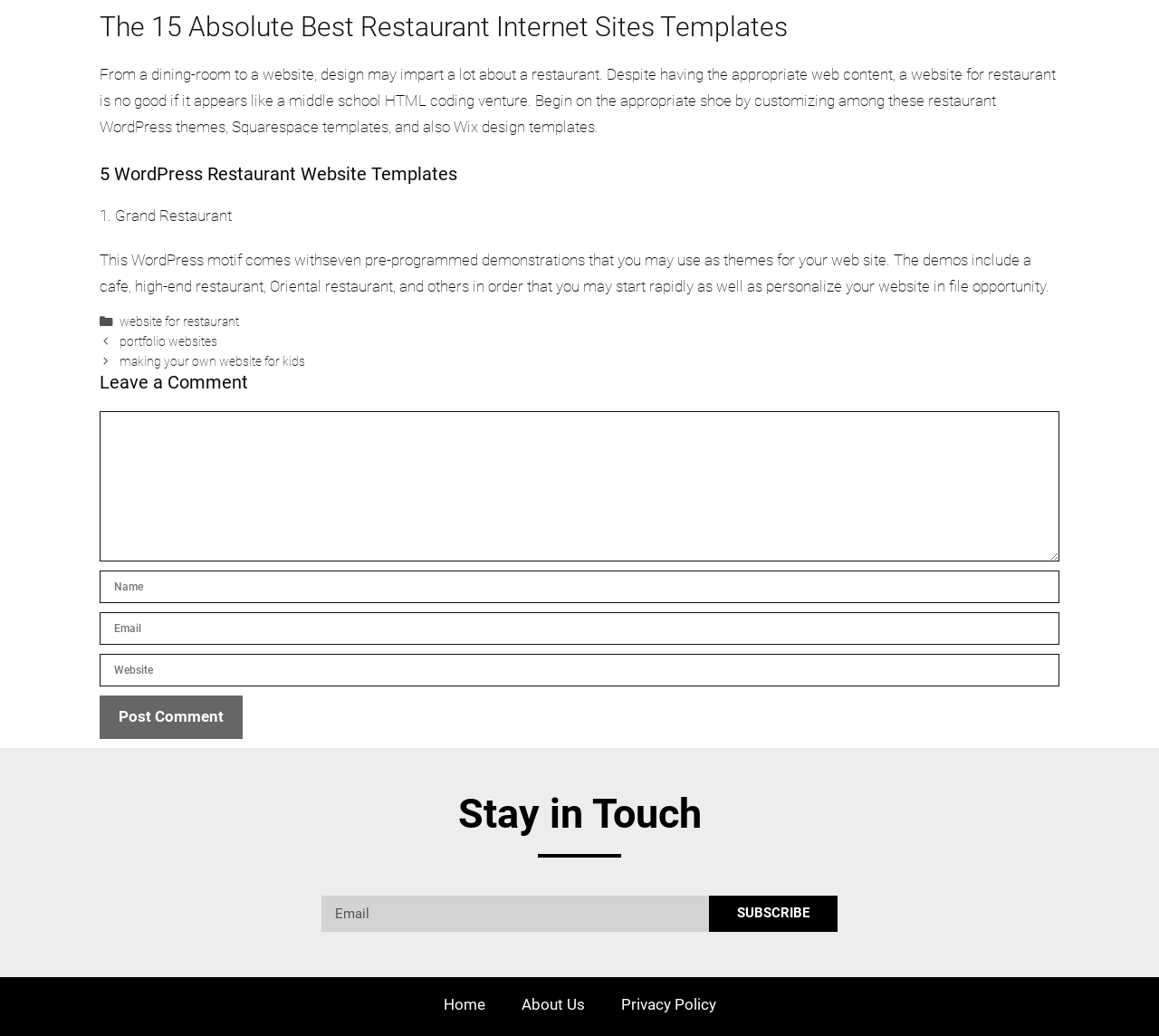Locate the bounding box coordinates of the clickable area needed to fulfill the instruction: "Enter your email in the 'Stay in Touch' section".

[0.277, 0.864, 0.611, 0.899]